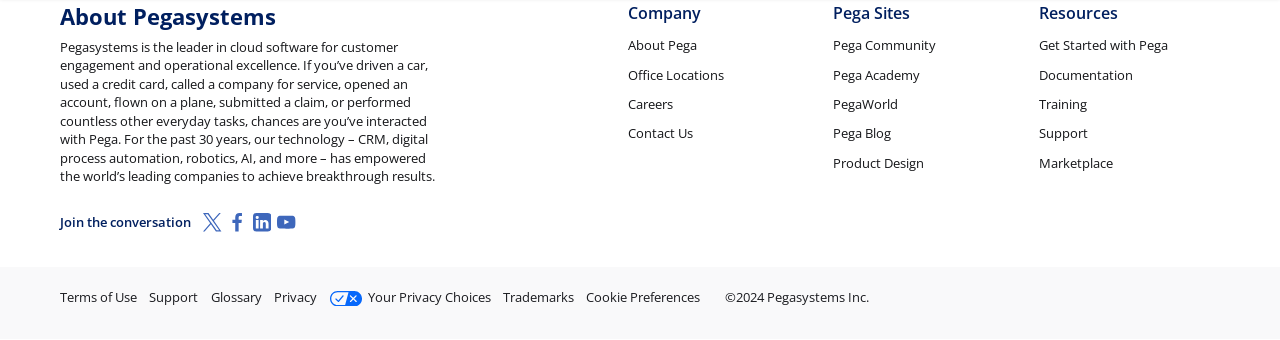Find the bounding box coordinates for the area you need to click to carry out the instruction: "Explore Office Locations". The coordinates should be four float numbers between 0 and 1, indicated as [left, top, right, bottom].

[0.49, 0.193, 0.57, 0.248]